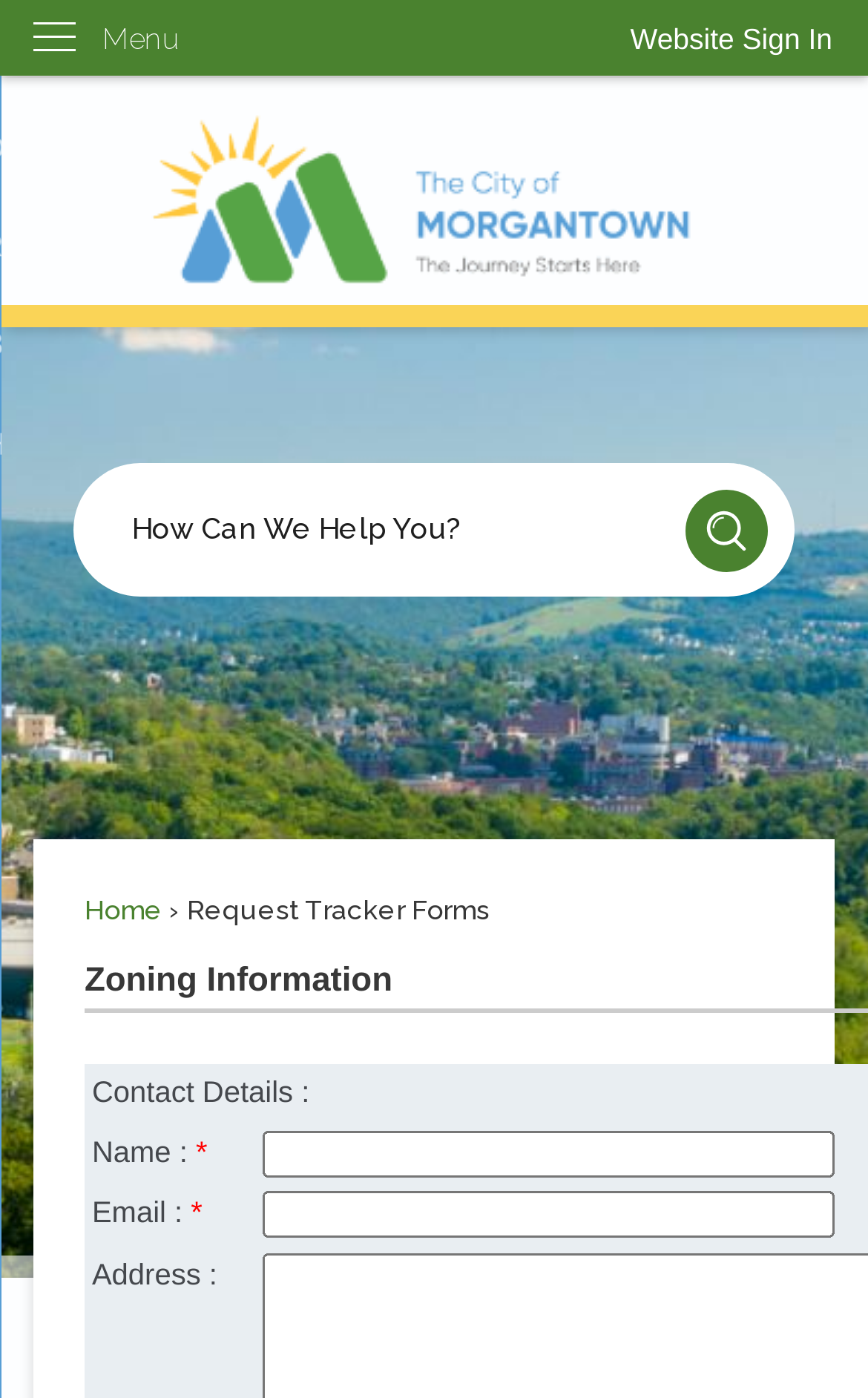Find the bounding box coordinates of the element I should click to carry out the following instruction: "Go to Morgantown West Virginia Home Page".

[0.039, 0.08, 0.961, 0.206]